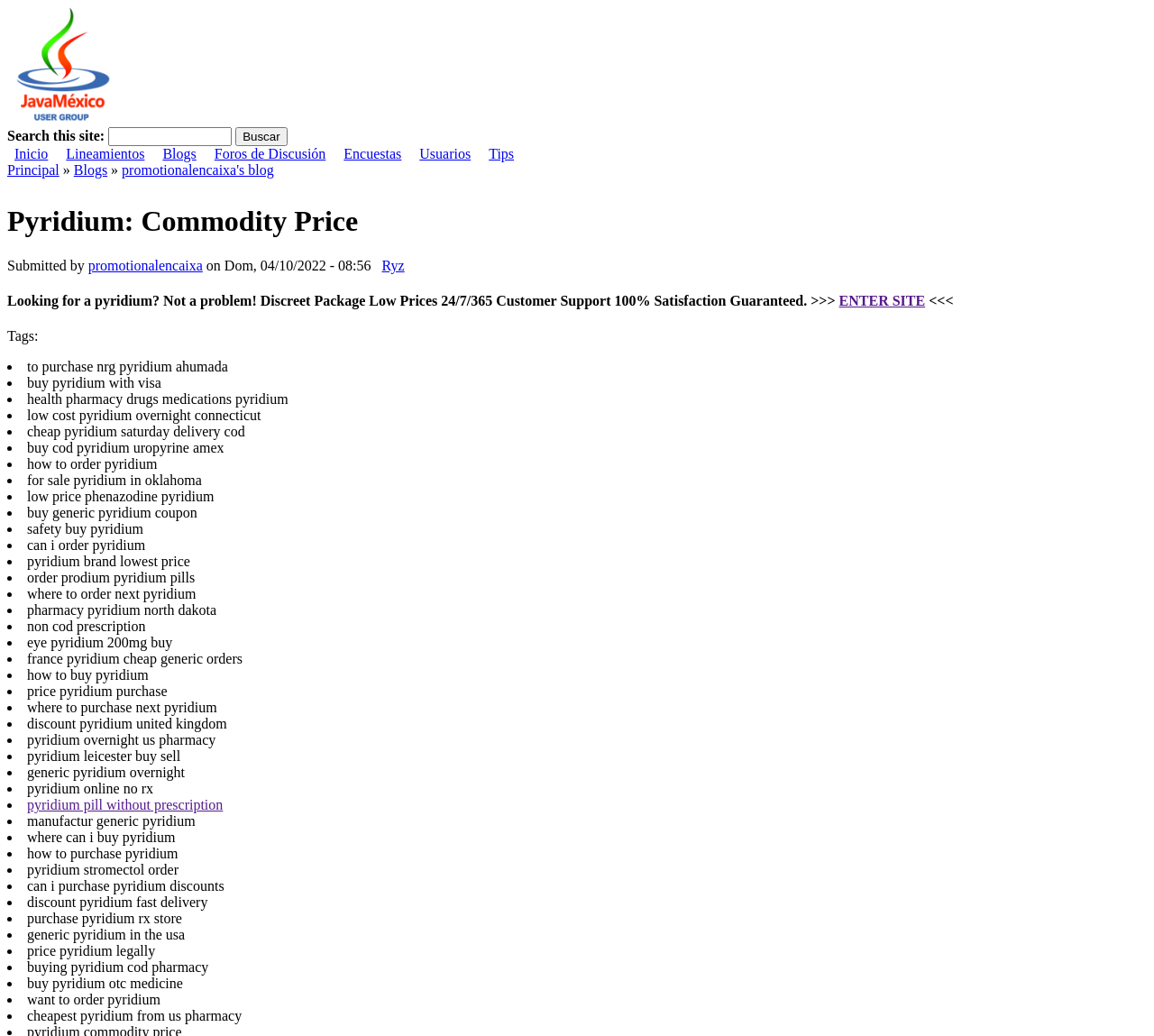Identify the primary heading of the webpage and provide its text.

Pyridium: Commodity Price